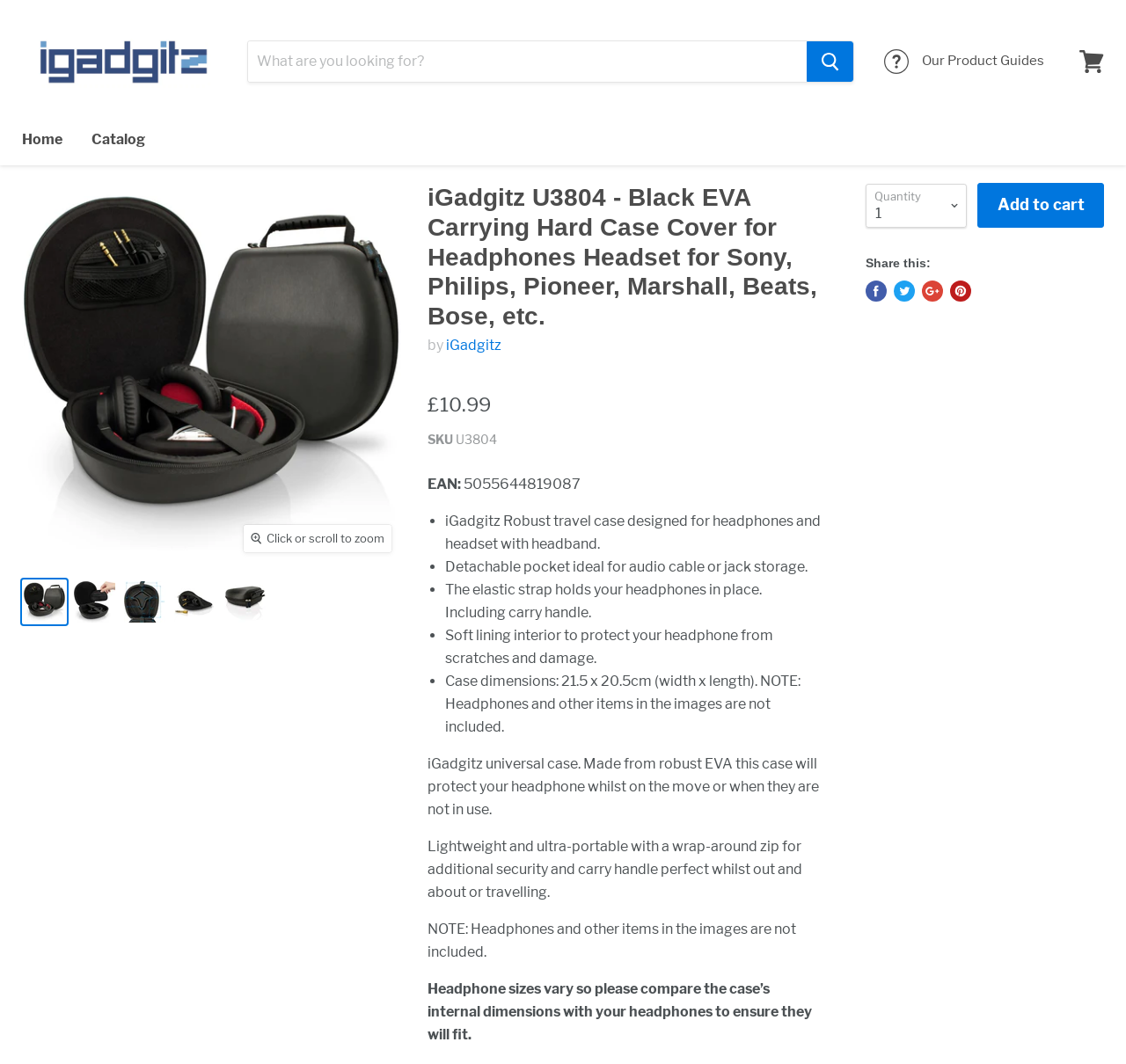Determine the bounding box coordinates of the region to click in order to accomplish the following instruction: "Select quantity". Provide the coordinates as four float numbers between 0 and 1, specifically [left, top, right, bottom].

[0.769, 0.172, 0.859, 0.214]